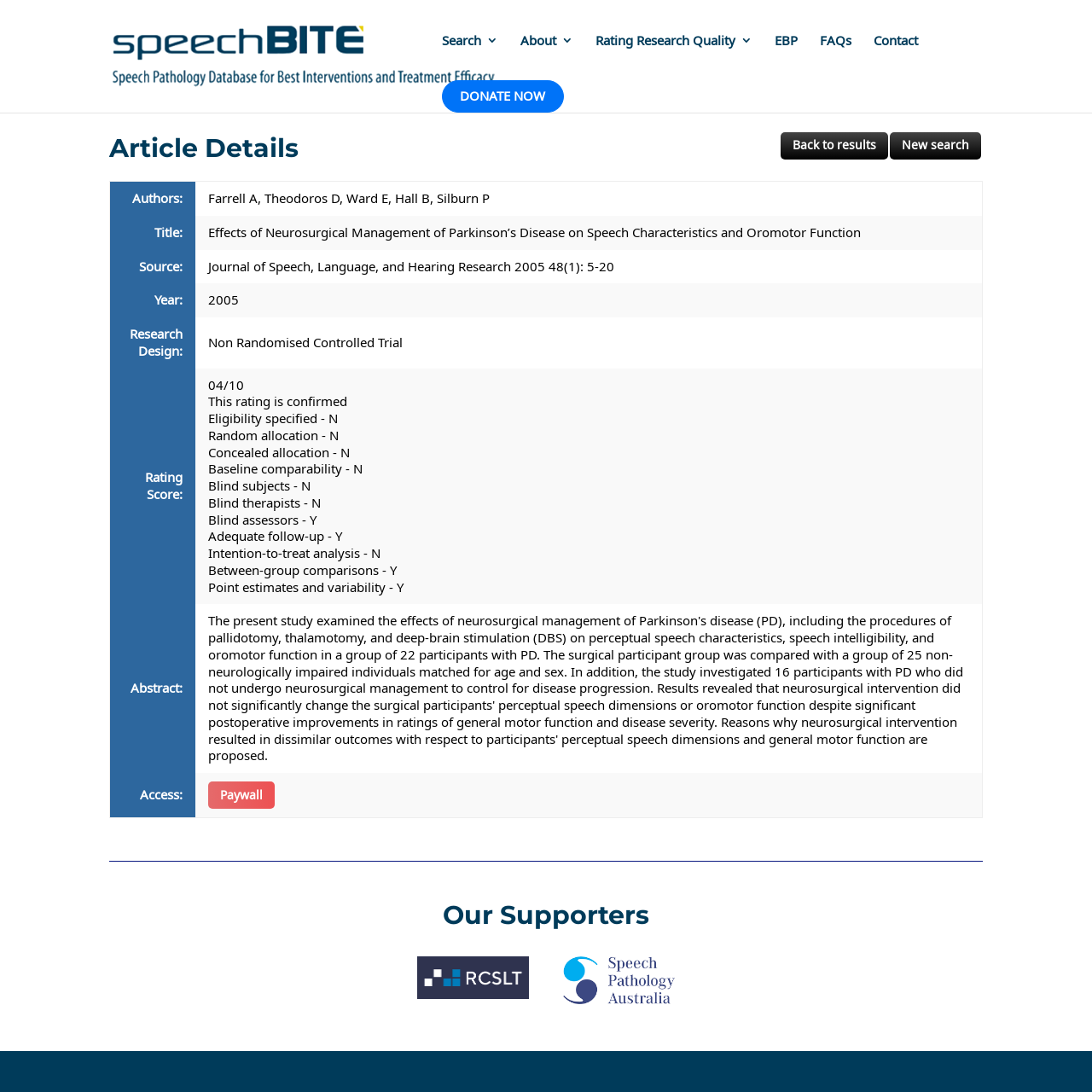Offer a comprehensive description of the webpage’s content and structure.

This webpage is about an article titled "Effects of Neurosurgical Management of Parkinson's Disease on Speech Characteristics and Oromotor Function" on the speechBITE website. At the top, there is a logo and a link to the website's homepage, accompanied by several navigation links, including "Search", "About", "Rating Research Quality", "EBP", "FAQs", and "Contact". A "DONATE NOW" button is also prominently displayed.

Below the navigation links, there is a heading "Article Details" followed by a table displaying the article's details. The table has several rows, each with a row header and a grid cell containing the corresponding information. The rows display the authors, title, source, year, research design, and rating score of the article. The rating score is further broken down into several components, including random allocation, concealed allocation, baseline comparability, and more.

The article's abstract is also displayed, which summarizes the study's findings on the effects of neurosurgical management of Parkinson's disease on speech characteristics and oromotor function. Below the abstract, there is a row displaying the access status of the article, which is marked as "Paywall".

At the bottom of the page, there is a heading "Our Supporters" followed by two images, one of the RCSLT and the other of SPA, likely indicating the organizations that support the website.